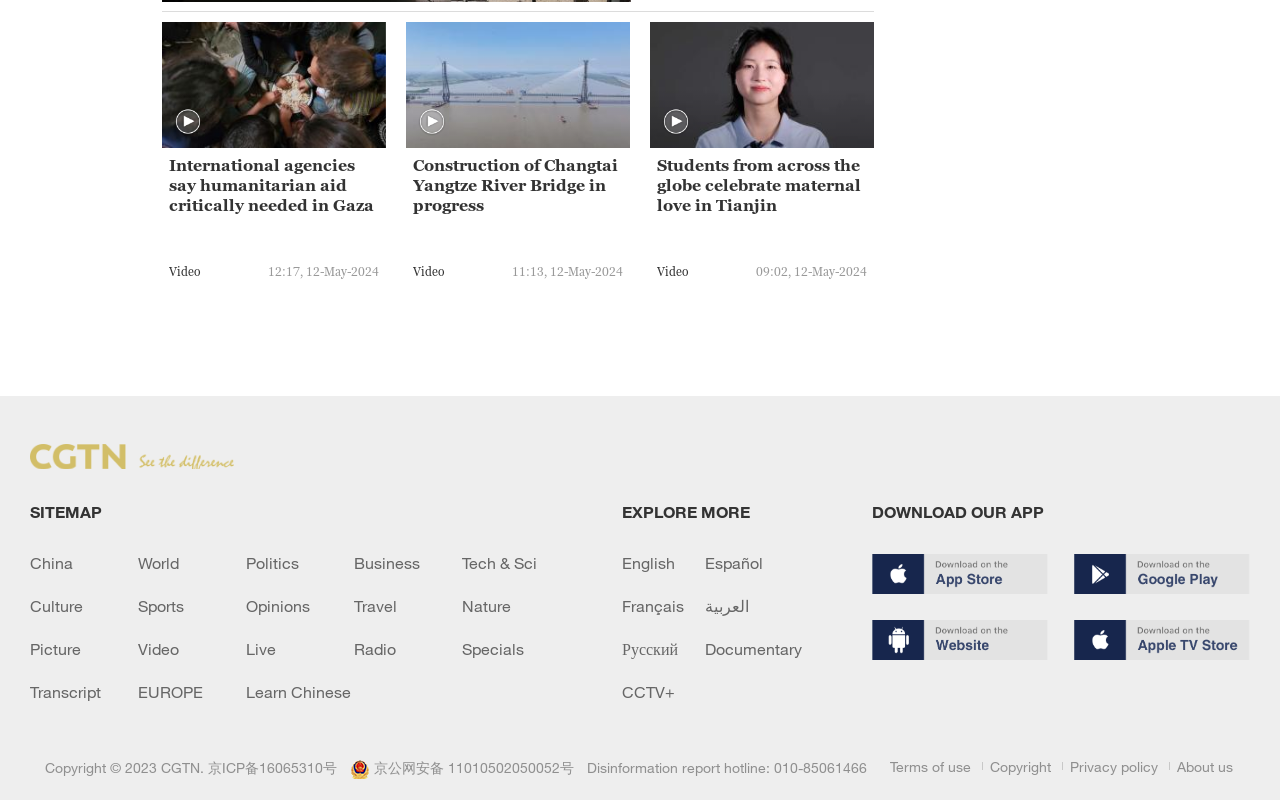Specify the bounding box coordinates of the area to click in order to execute this command: 'Watch the video about Construction of Changtai Yangtze River Bridge in progress'. The coordinates should consist of four float numbers ranging from 0 to 1, and should be formatted as [left, top, right, bottom].

[0.323, 0.194, 0.487, 0.294]